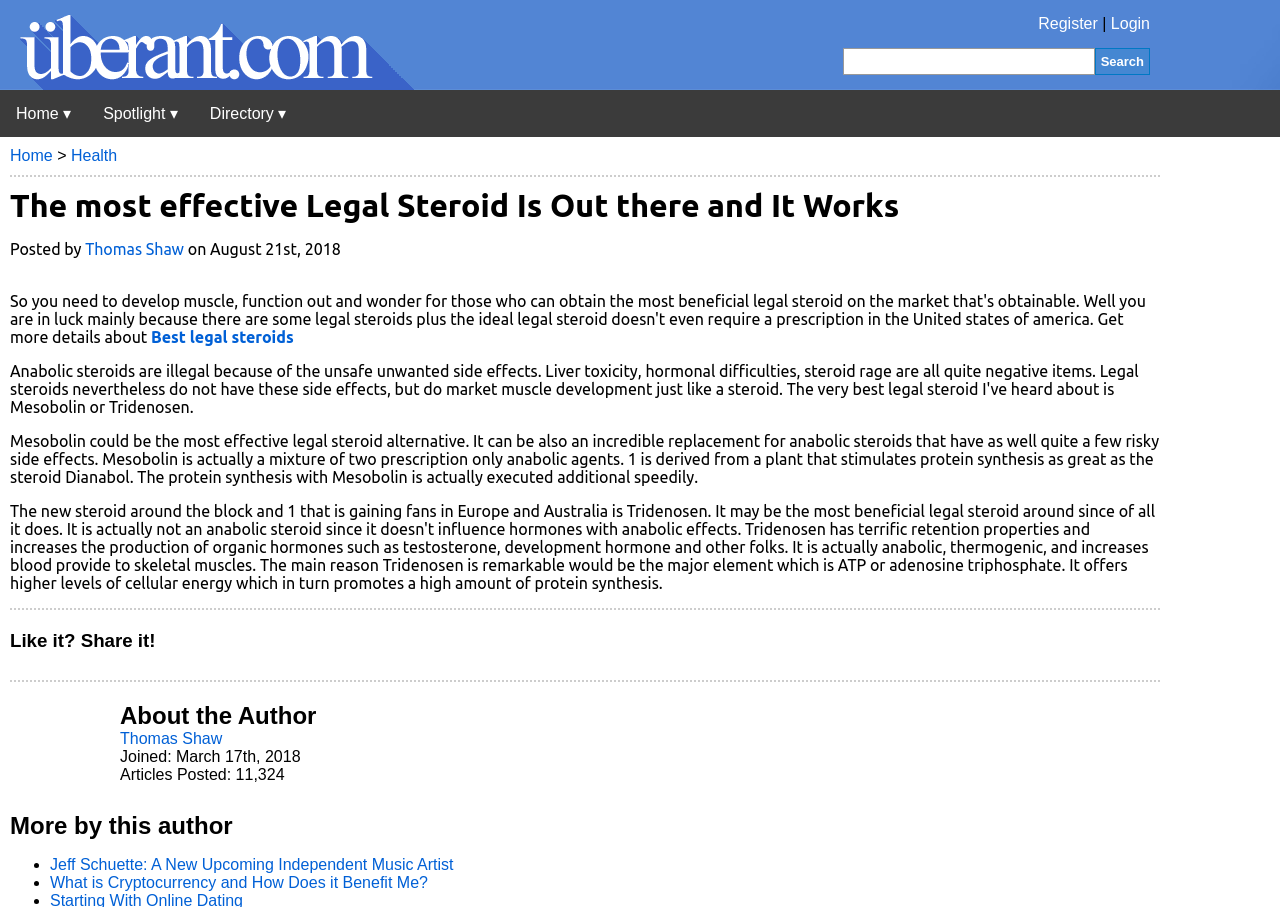Please determine the bounding box coordinates for the element with the description: "value="Search"".

[0.855, 0.053, 0.898, 0.083]